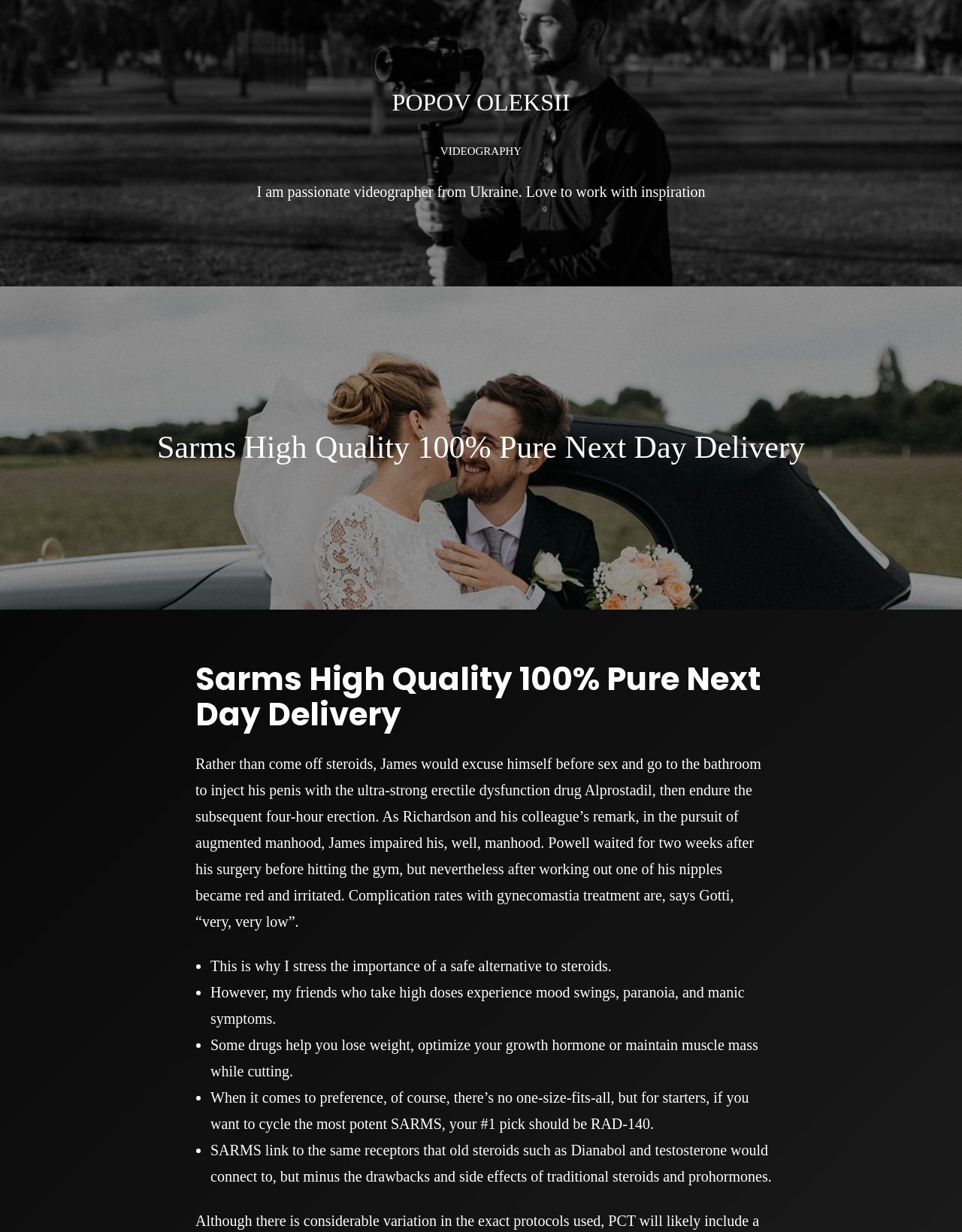What is the profession of Popov Oleksii?
Please look at the screenshot and answer in one word or a short phrase.

Videographer